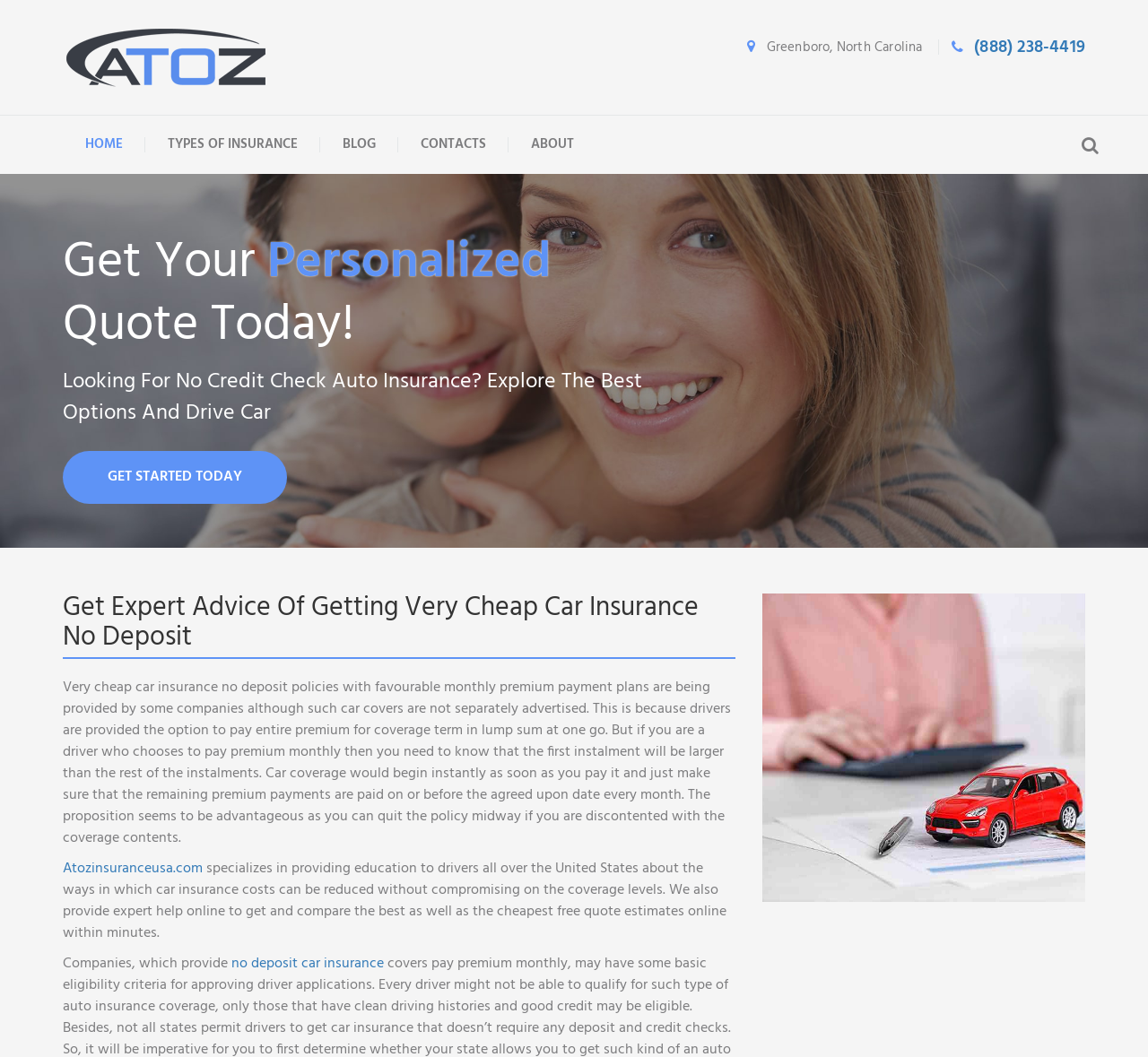Respond to the question below with a concise word or phrase:
What is the main topic discussed on the webpage?

Car Insurance